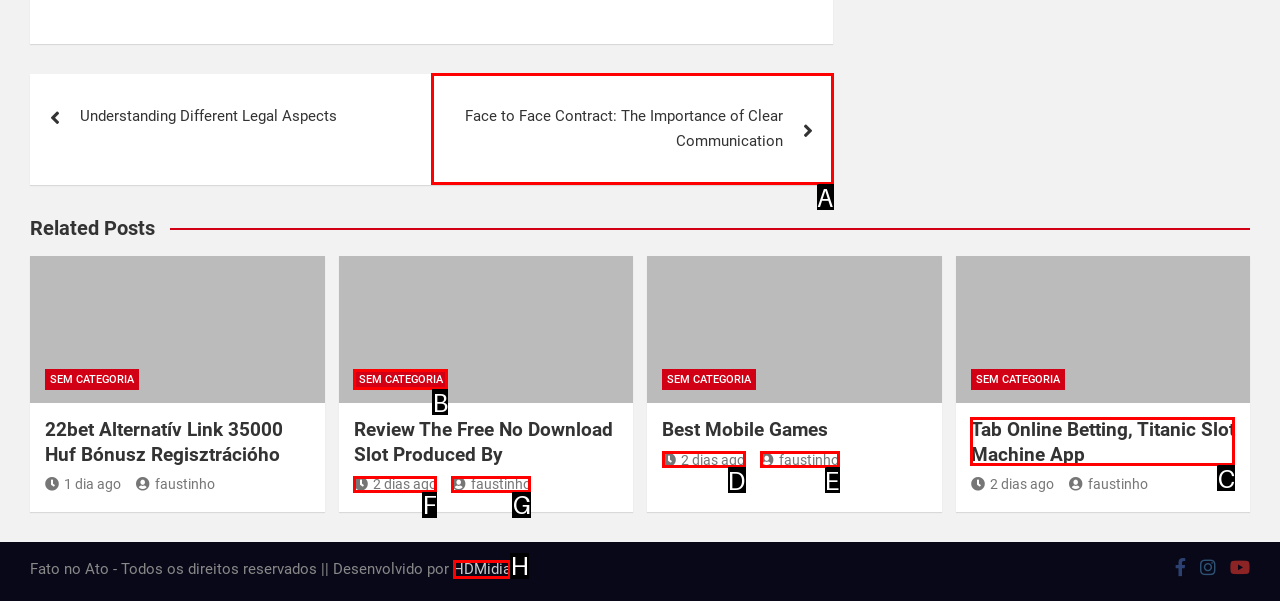Please indicate which HTML element should be clicked to fulfill the following task: Go to the 'HDMidia' website. Provide the letter of the selected option.

H